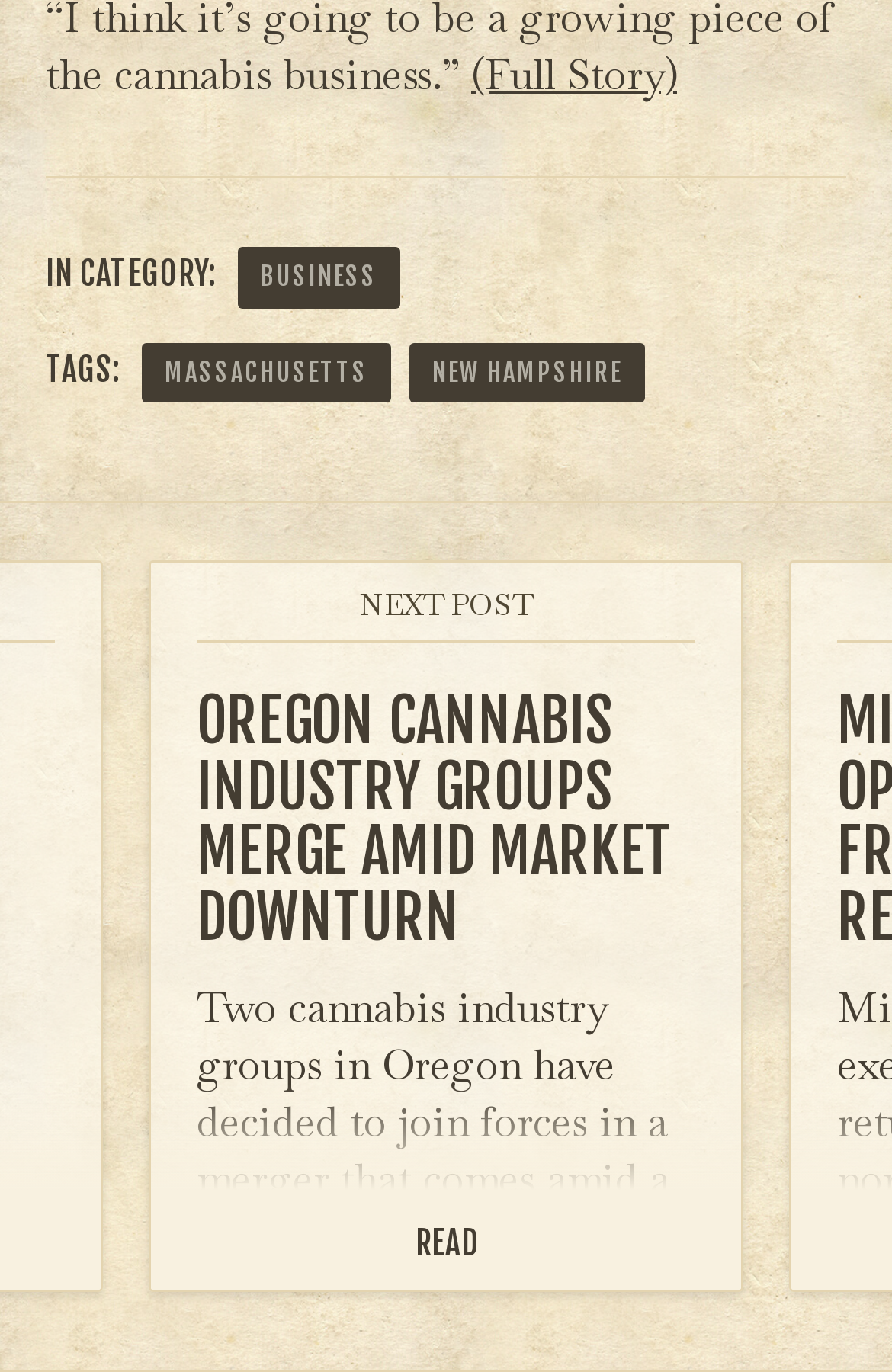Using the provided element description: "Business", determine the bounding box coordinates of the corresponding UI element in the screenshot.

[0.267, 0.181, 0.449, 0.225]